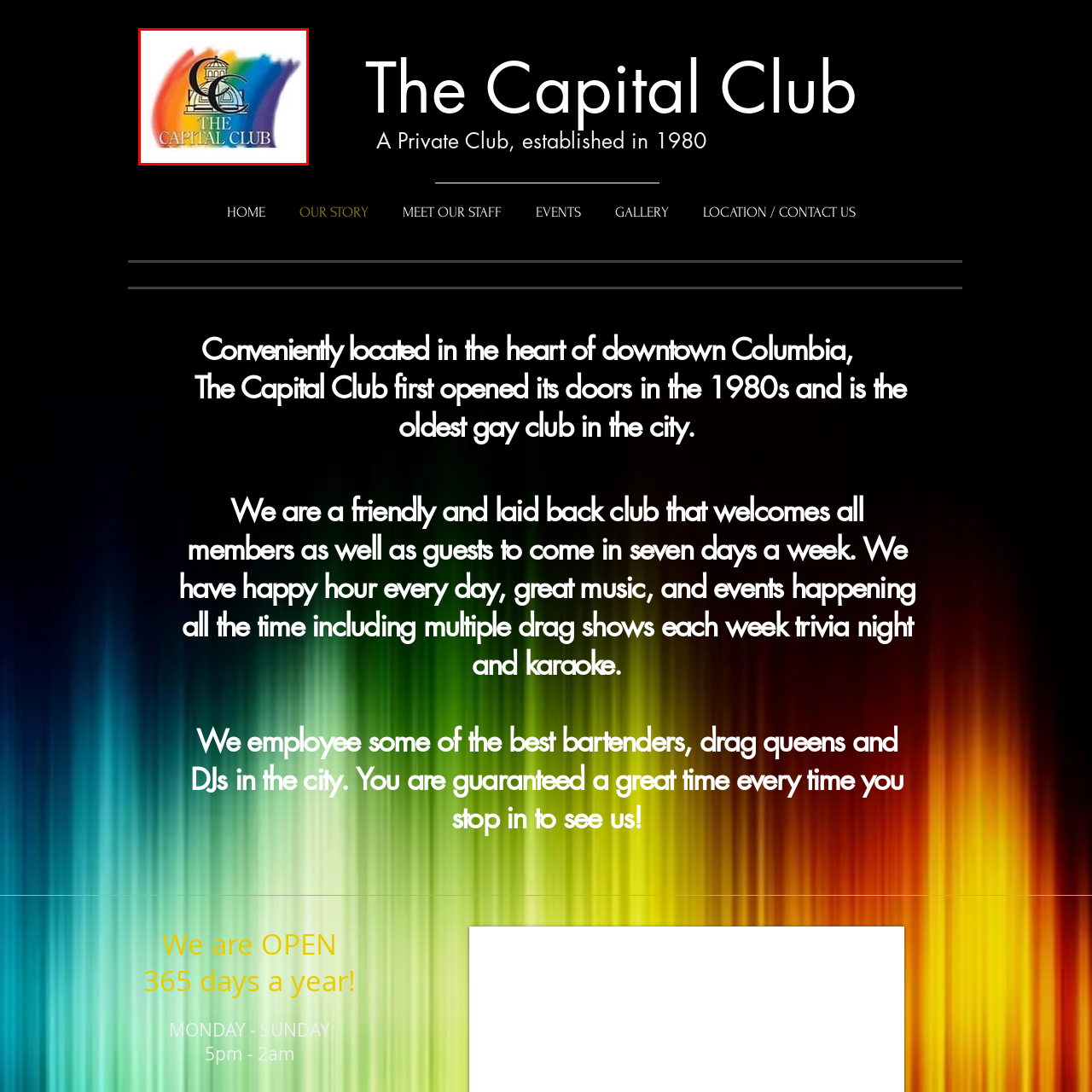Please review the portion of the image contained within the red boundary and provide a detailed answer to the subsequent question, referencing the image: What does the stylized dome structure symbolize?

The caption explains that the stylized dome structure in the logo of The Capital Club symbolizes inclusivity and community, reflecting the club's identity as a welcoming and friendly gathering place.